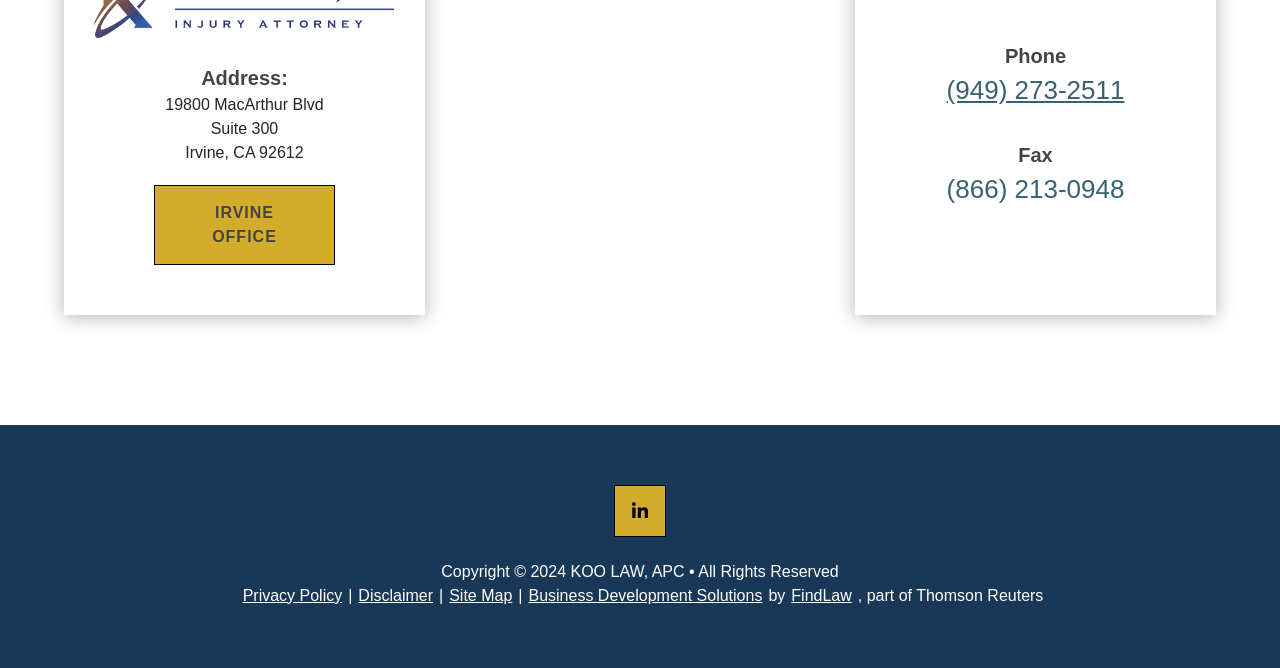Find and specify the bounding box coordinates that correspond to the clickable region for the instruction: "Go to KOO LAW, APC".

[0.446, 0.843, 0.535, 0.868]